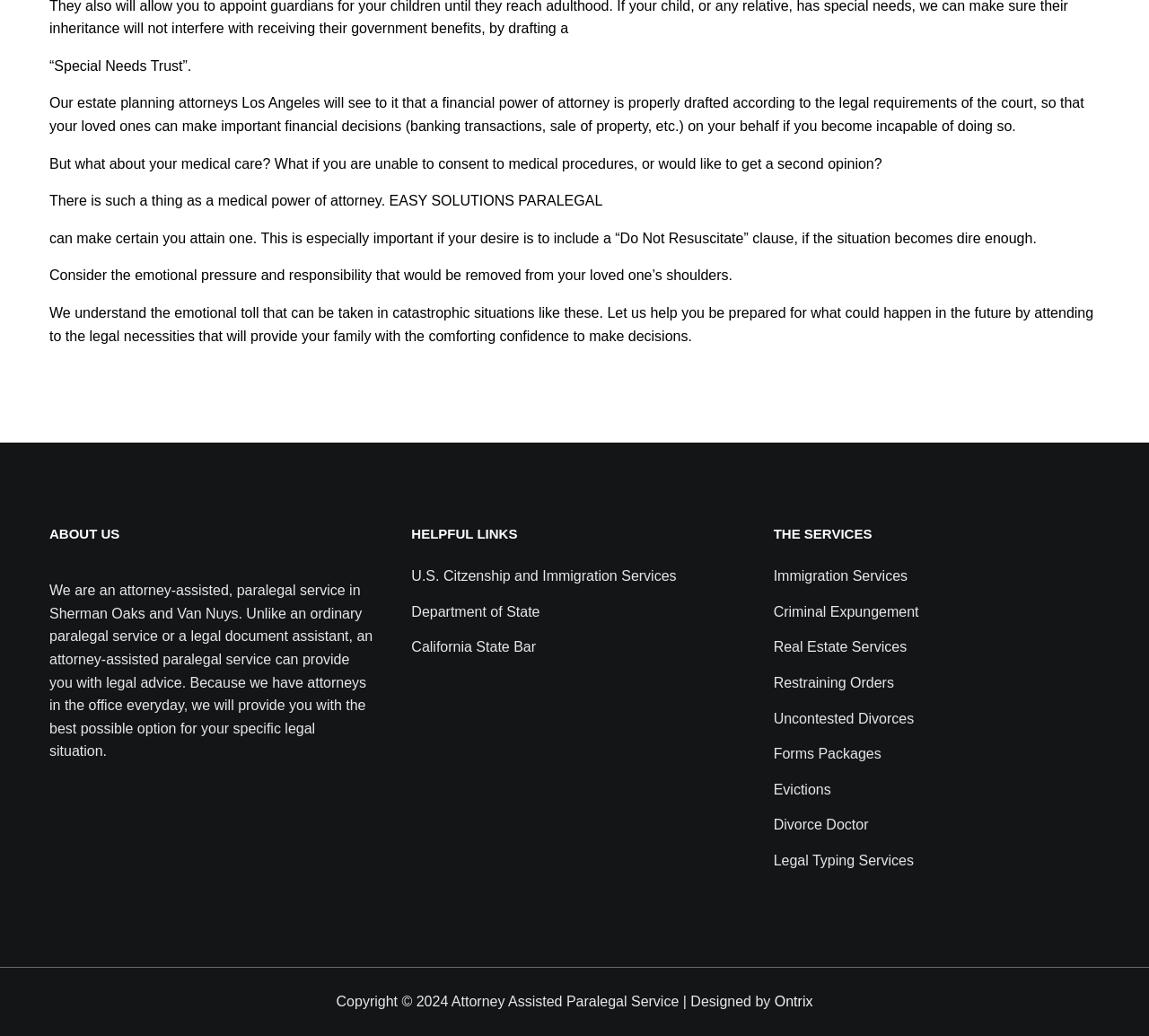Identify the bounding box for the described UI element. Provide the coordinates in (top-left x, top-left y, bottom-right x, bottom-right y) format with values ranging from 0 to 1: Legal Typing Services

[0.673, 0.82, 0.795, 0.842]